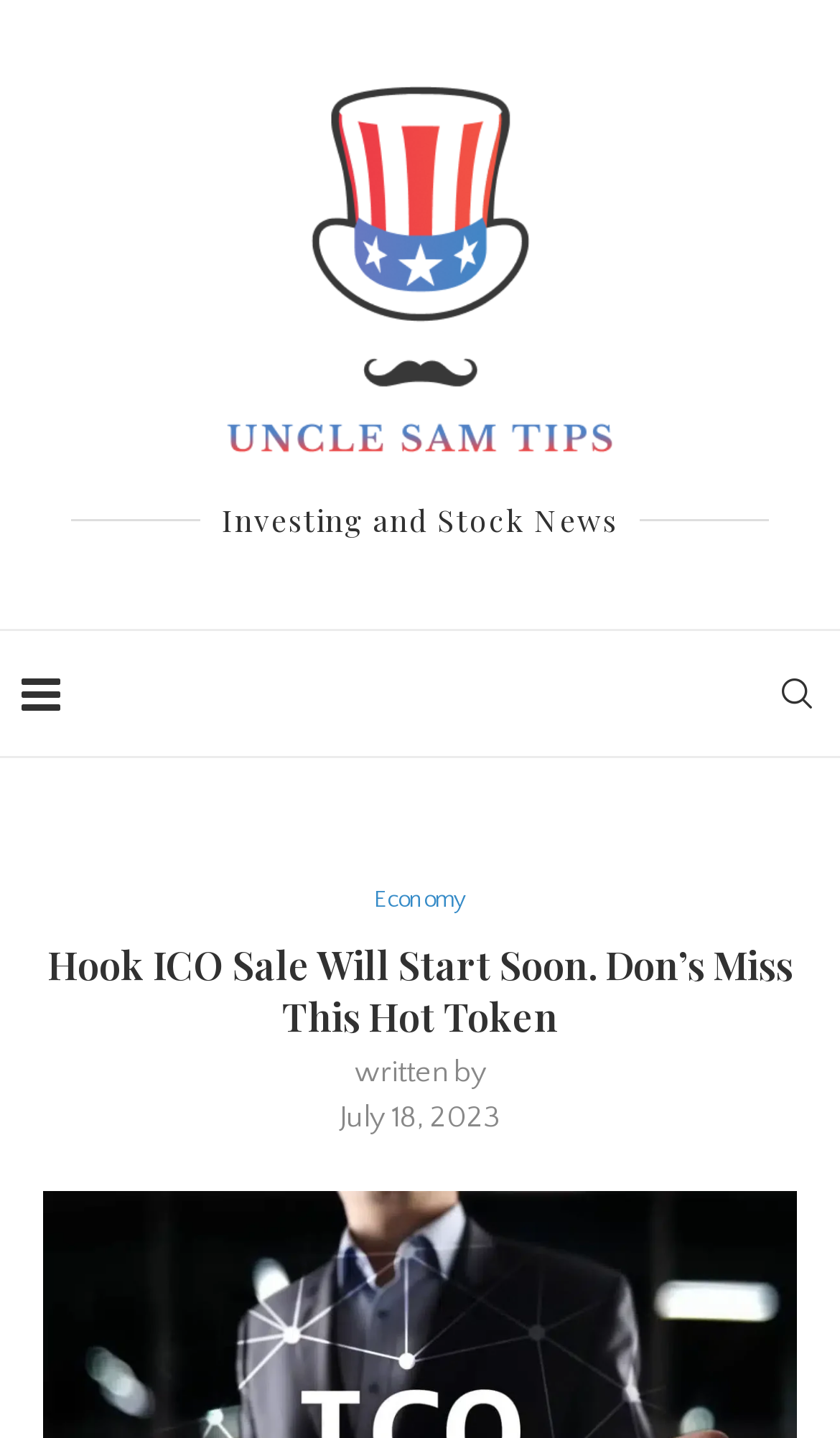Identify the bounding box for the described UI element: "Economy".

[0.445, 0.617, 0.555, 0.637]